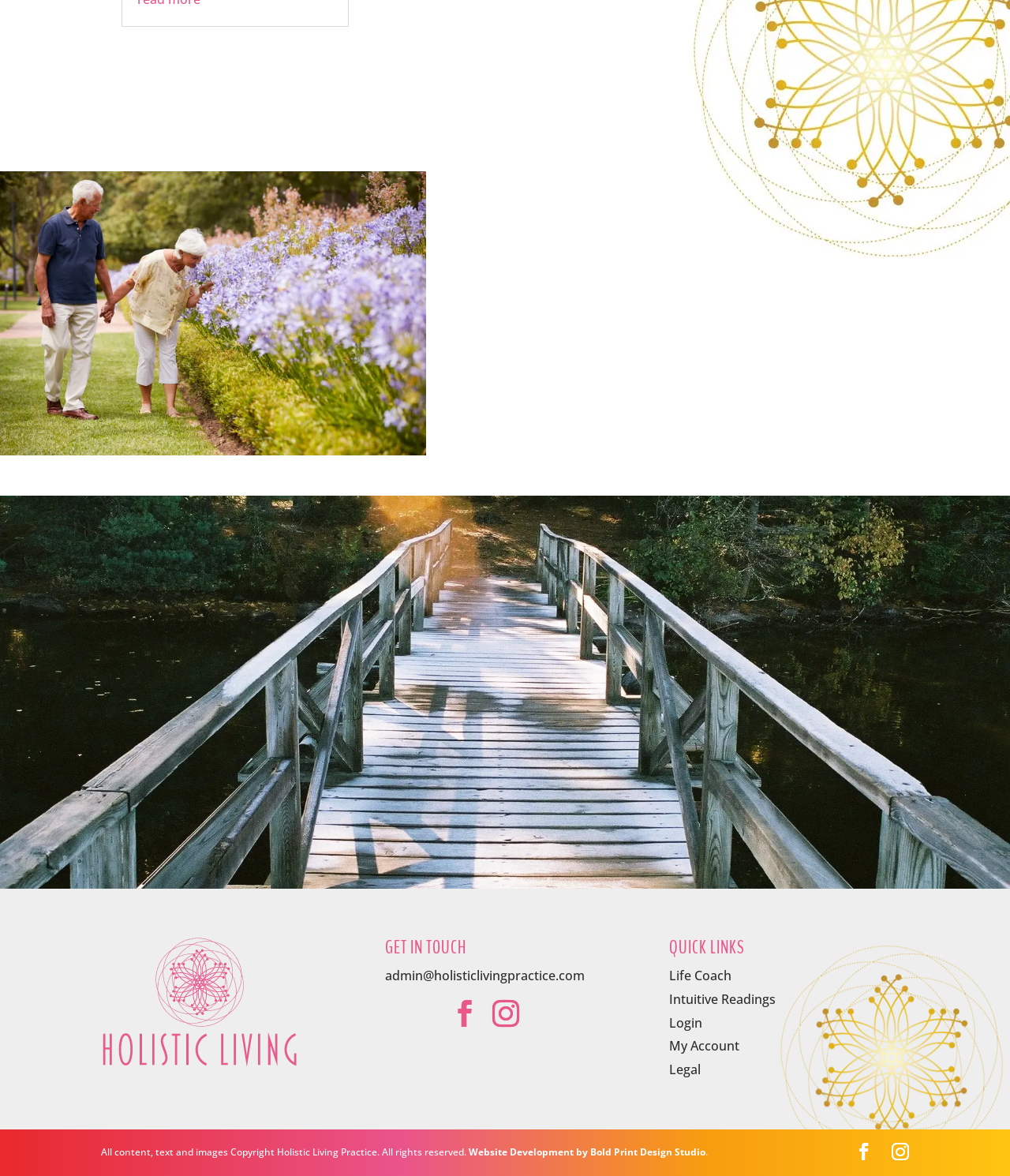Using the details in the image, give a detailed response to the question below:
What is the copyright information mentioned on the webpage?

I found the answer by looking at the StaticText element at the bottom of the webpage, which mentions 'All content, text and images Copyright Holistic Living Practice. All rights reserved'.